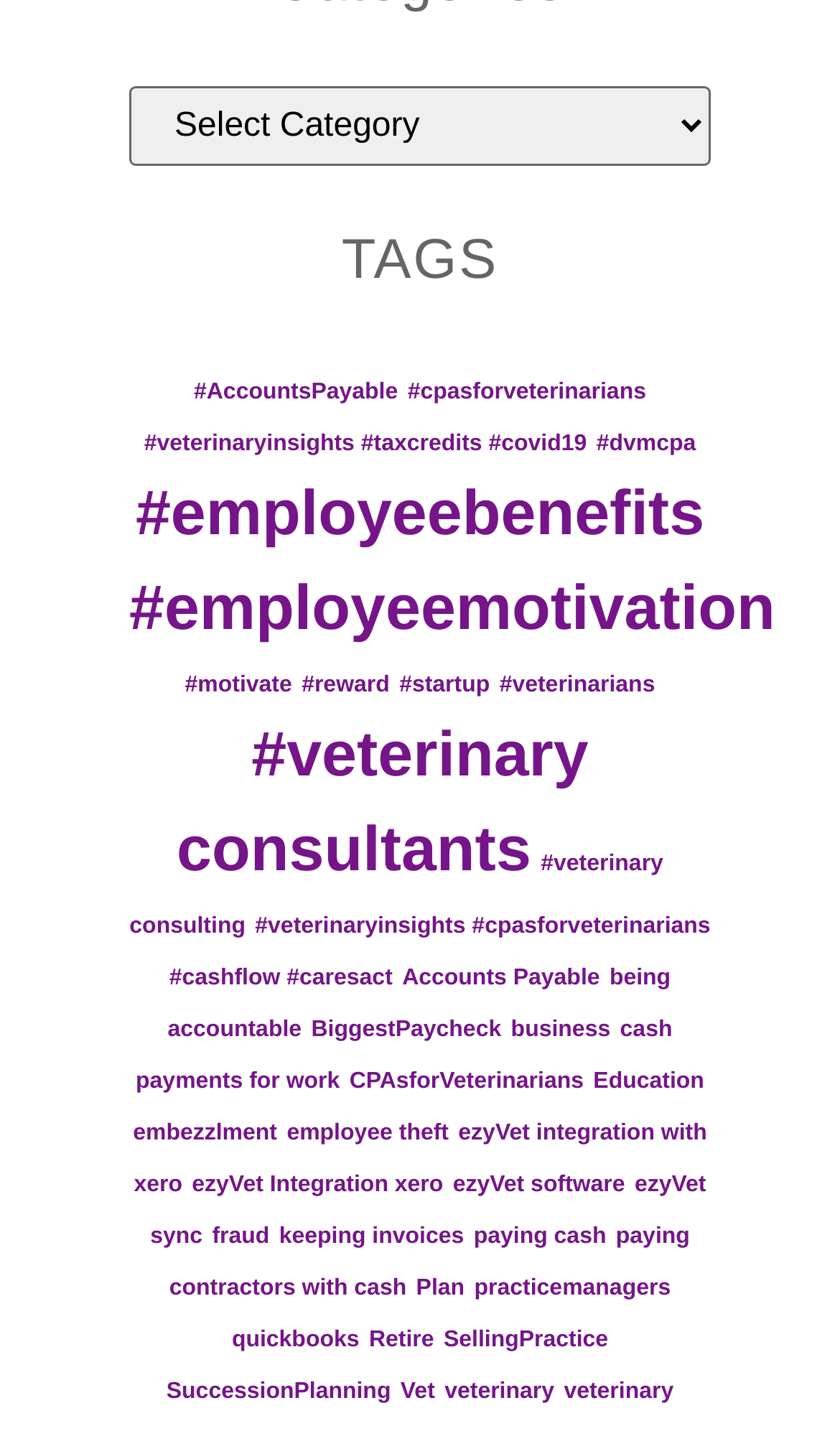Return the bounding box coordinates of the UI element that corresponds to this description: "#dvmcpa". The coordinates must be given as four float numbers in the range of 0 and 1, [left, top, right, bottom].

[0.71, 0.301, 0.828, 0.319]